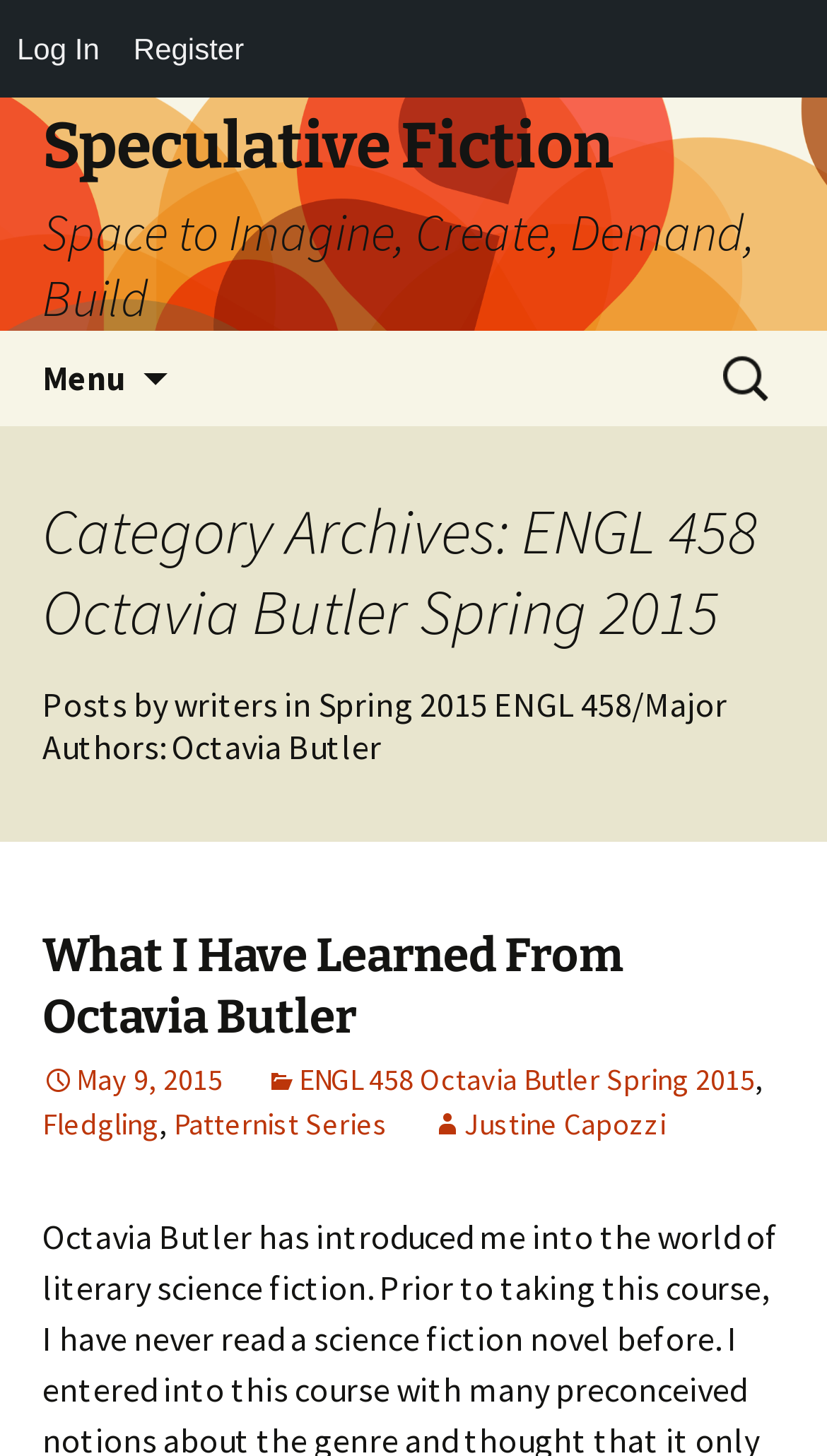Determine the bounding box coordinates for the area that needs to be clicked to fulfill this task: "Expand the menu". The coordinates must be given as four float numbers between 0 and 1, i.e., [left, top, right, bottom].

[0.0, 0.227, 0.203, 0.292]